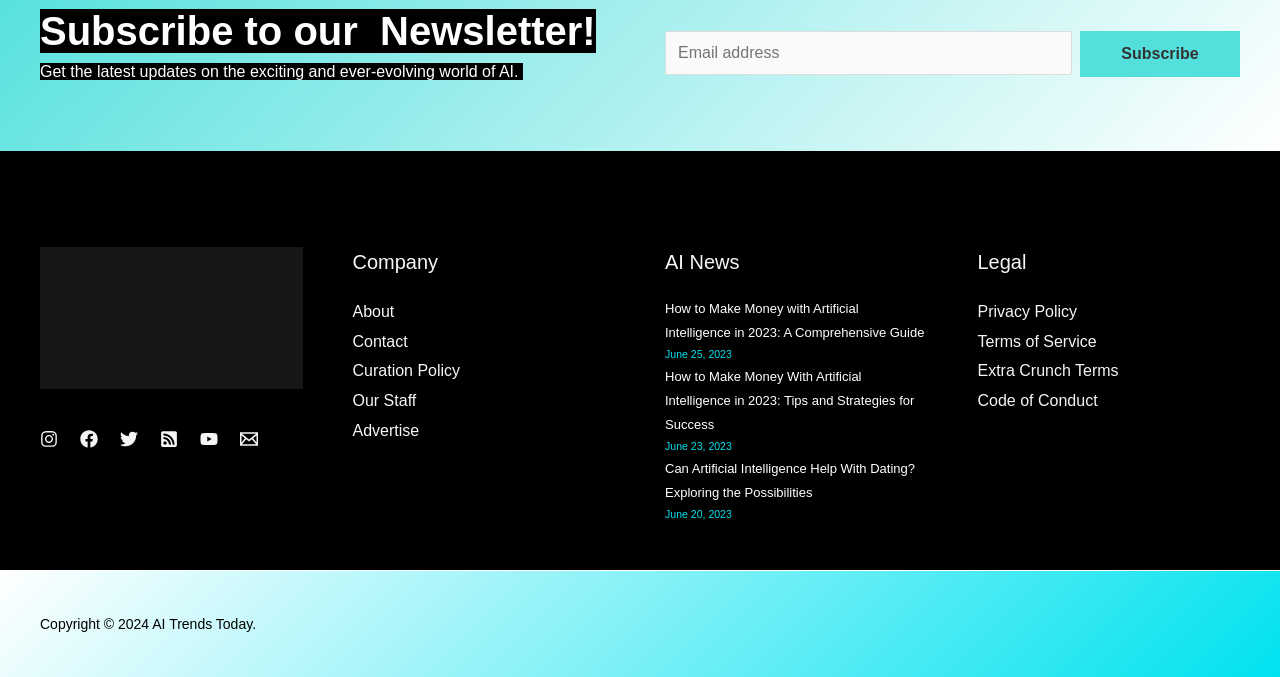Determine the bounding box coordinates of the section to be clicked to follow the instruction: "Read about company". The coordinates should be given as four float numbers between 0 and 1, formatted as [left, top, right, bottom].

[0.275, 0.365, 0.48, 0.409]